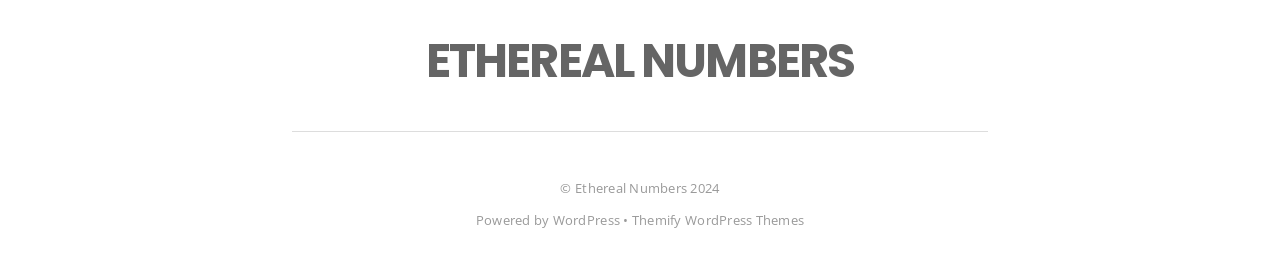Provide your answer in one word or a succinct phrase for the question: 
What is the symbol between 'Powered by' and 'WordPress'?

•